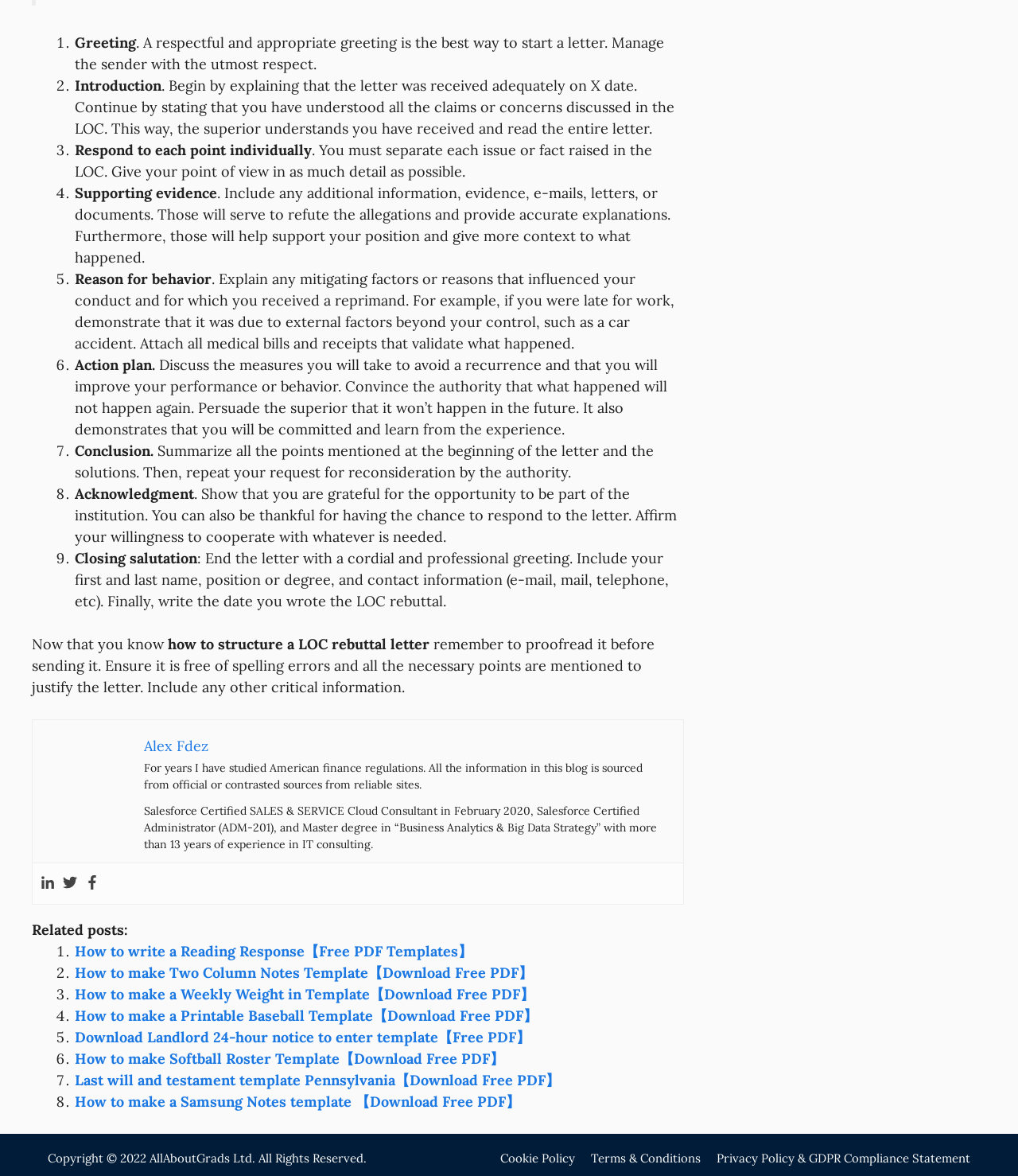Answer the question using only one word or a concise phrase: What should be included in the closing salutation of a LOC rebuttal letter?

Cordial and professional greeting